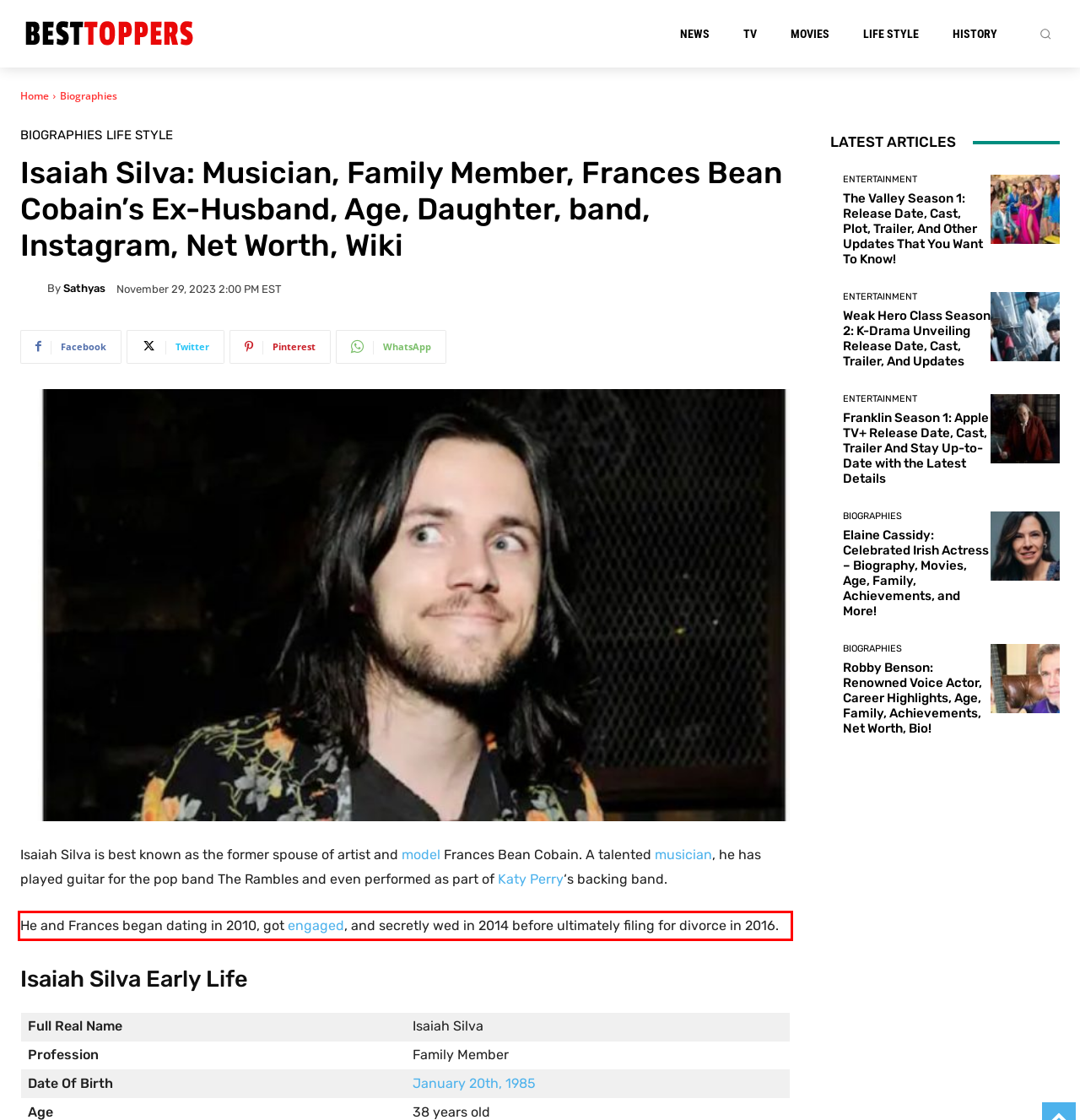Using the webpage screenshot, recognize and capture the text within the red bounding box.

He and Frances began dating in 2010, got engaged, and secretly wed in 2014 before ultimately filing for divorce in 2016.